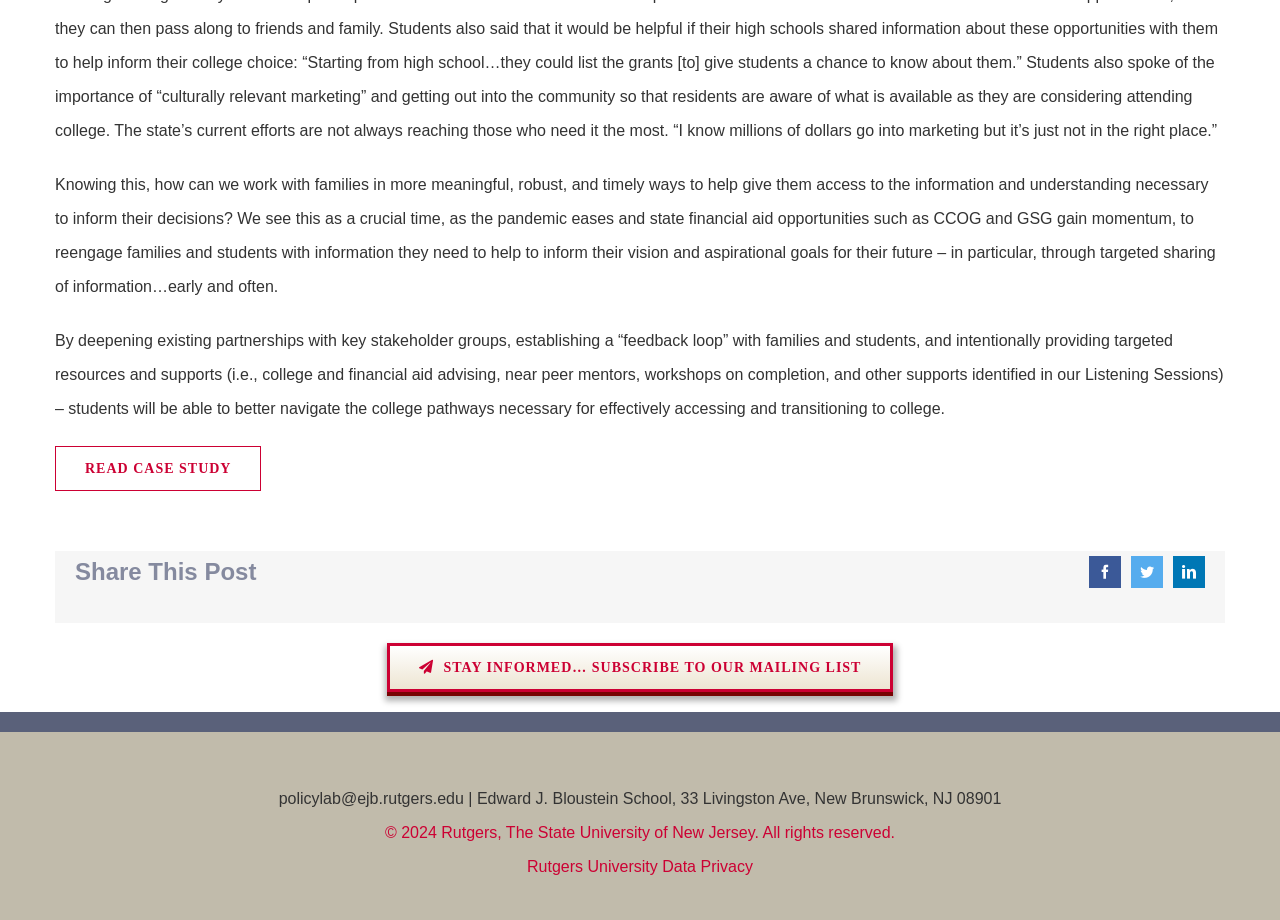What is the contact email address?
Please respond to the question with a detailed and thorough explanation.

The contact email address is policylab@ejb.rutgers.edu, which is mentioned in the StaticText element at the bottom of the page.